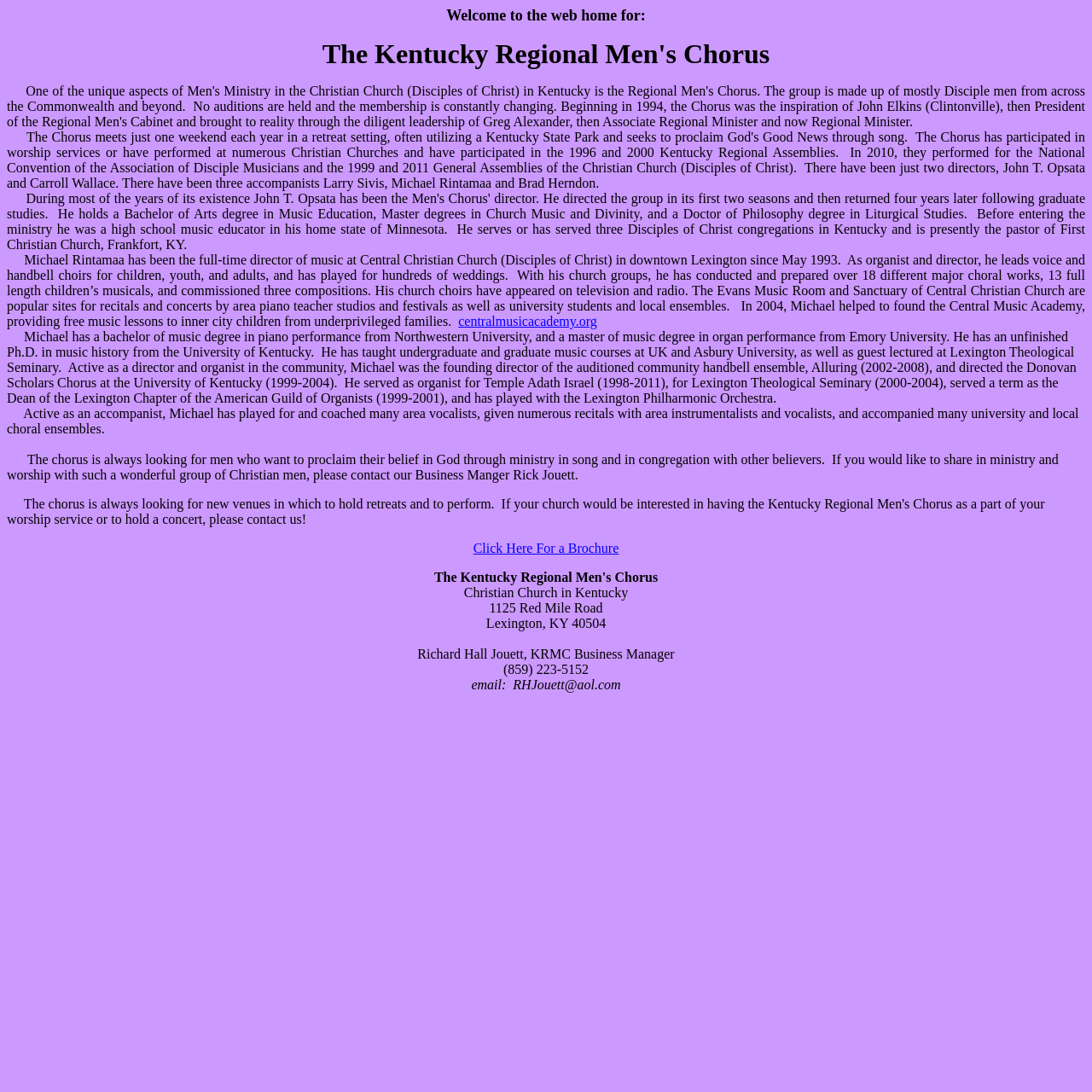With reference to the screenshot, provide a detailed response to the question below:
What is Michael Rintamaa's profession?

Based on the text, Michael Rintamaa is the full-time director of music at Central Christian Church, and he has led voice and handbell choirs for children, youth, and adults, indicating that his profession is a music director.